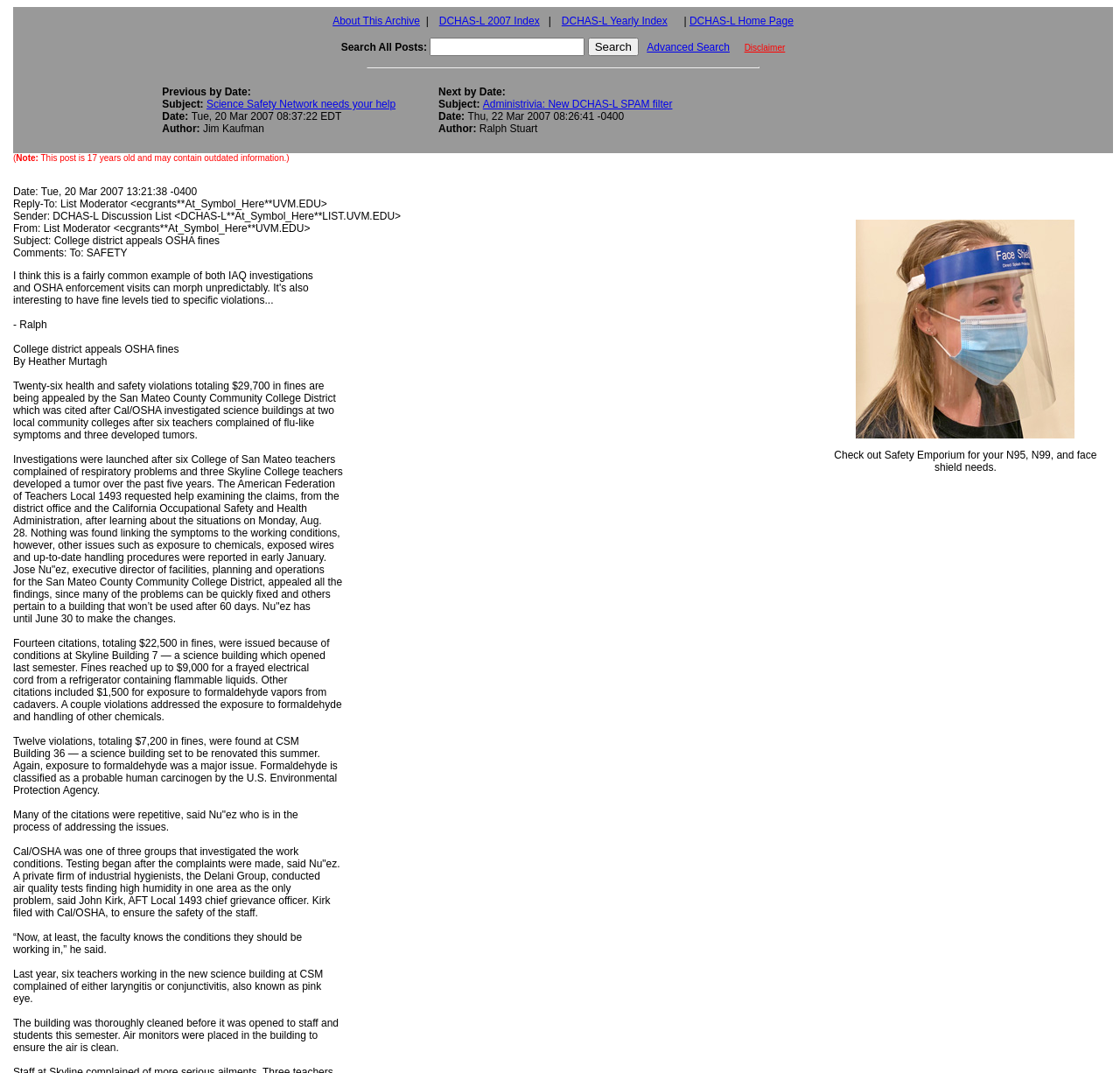What is the name of the list moderator?
Use the information from the screenshot to give a comprehensive response to the question.

The name of the list moderator can be found in the 'Reply-To' and 'From' fields of the post, which contain the email address 'ecgrants**At_Symbol_Here**UVM.EDU'. The username 'ecgrants' is likely the name of the list moderator.